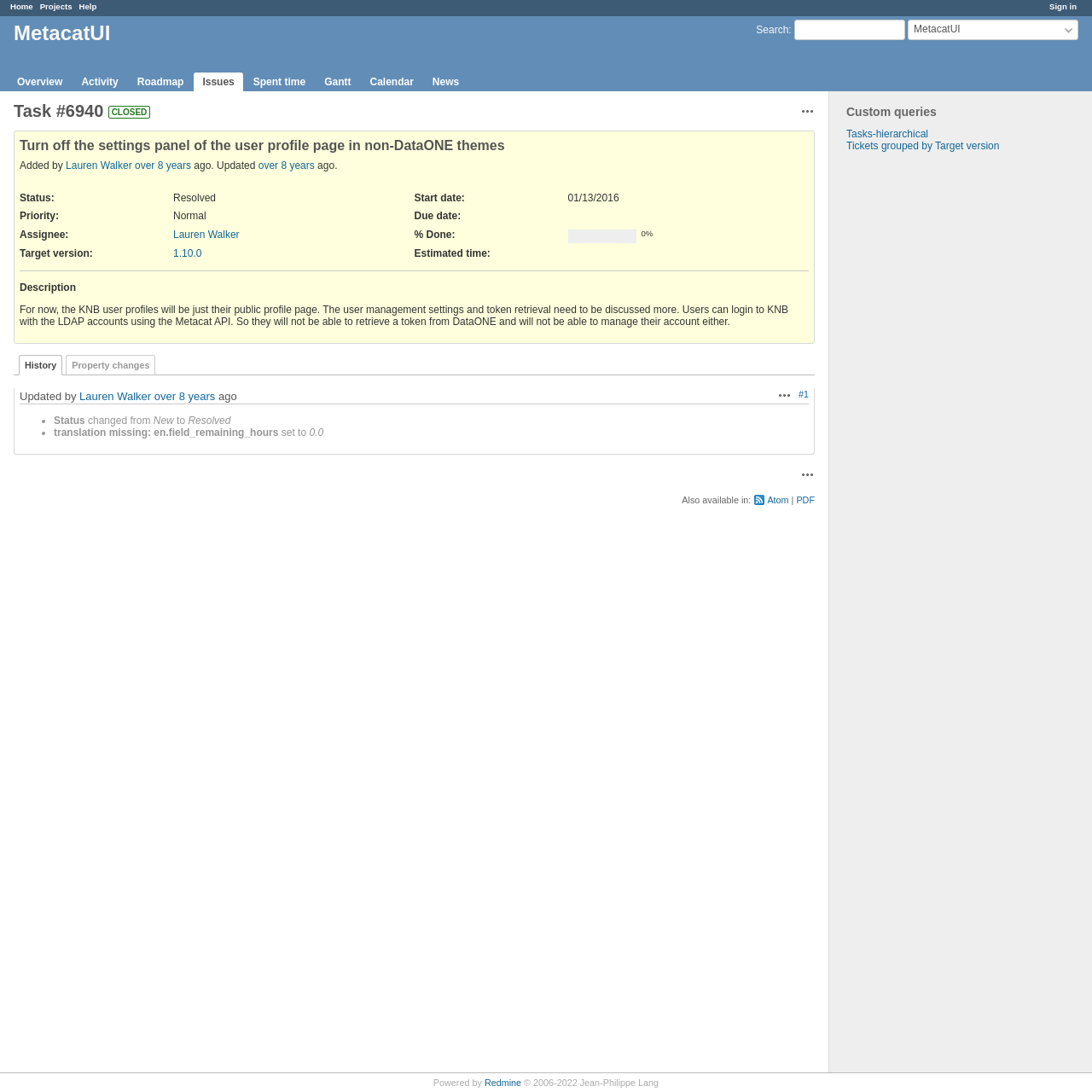Kindly provide the bounding box coordinates of the section you need to click on to fulfill the given instruction: "View related information about Gene".

None